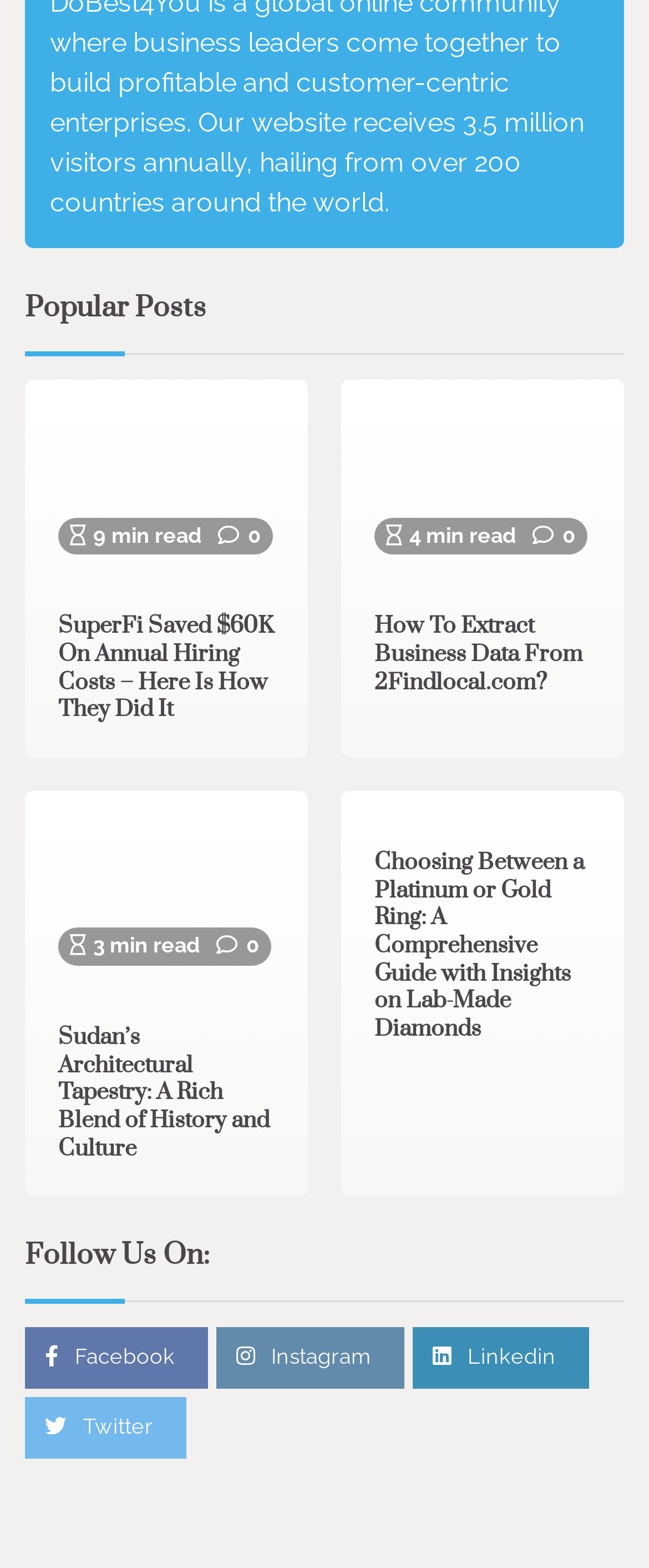Please identify the bounding box coordinates of the element I need to click to follow this instruction: "Click on the 'Popular Posts' heading".

[0.038, 0.184, 0.962, 0.227]